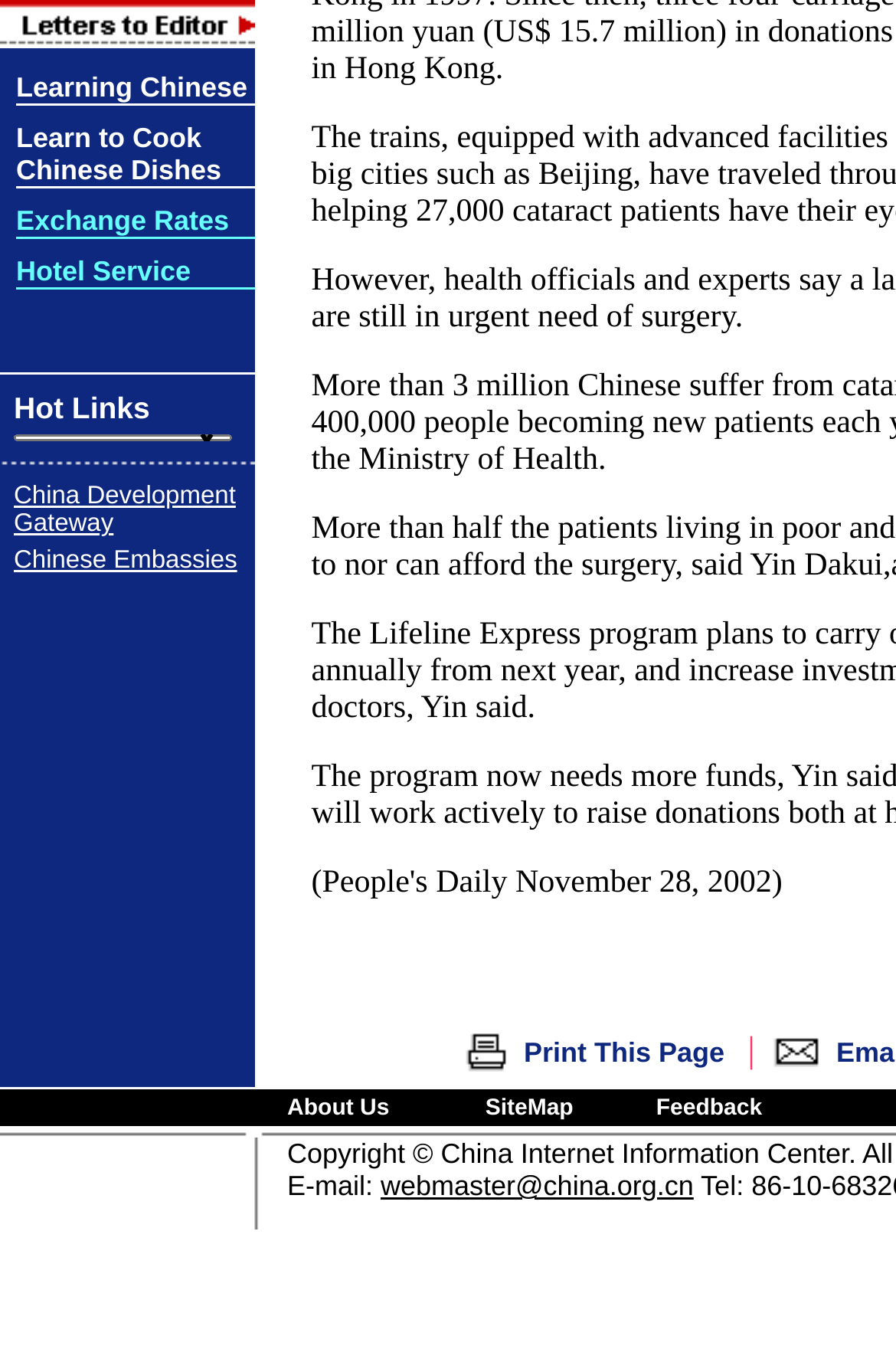Given the element description: "webmaster@china.org.cn", predict the bounding box coordinates of this UI element. The coordinates must be four float numbers between 0 and 1, given as [left, top, right, bottom].

[0.425, 0.867, 0.774, 0.891]